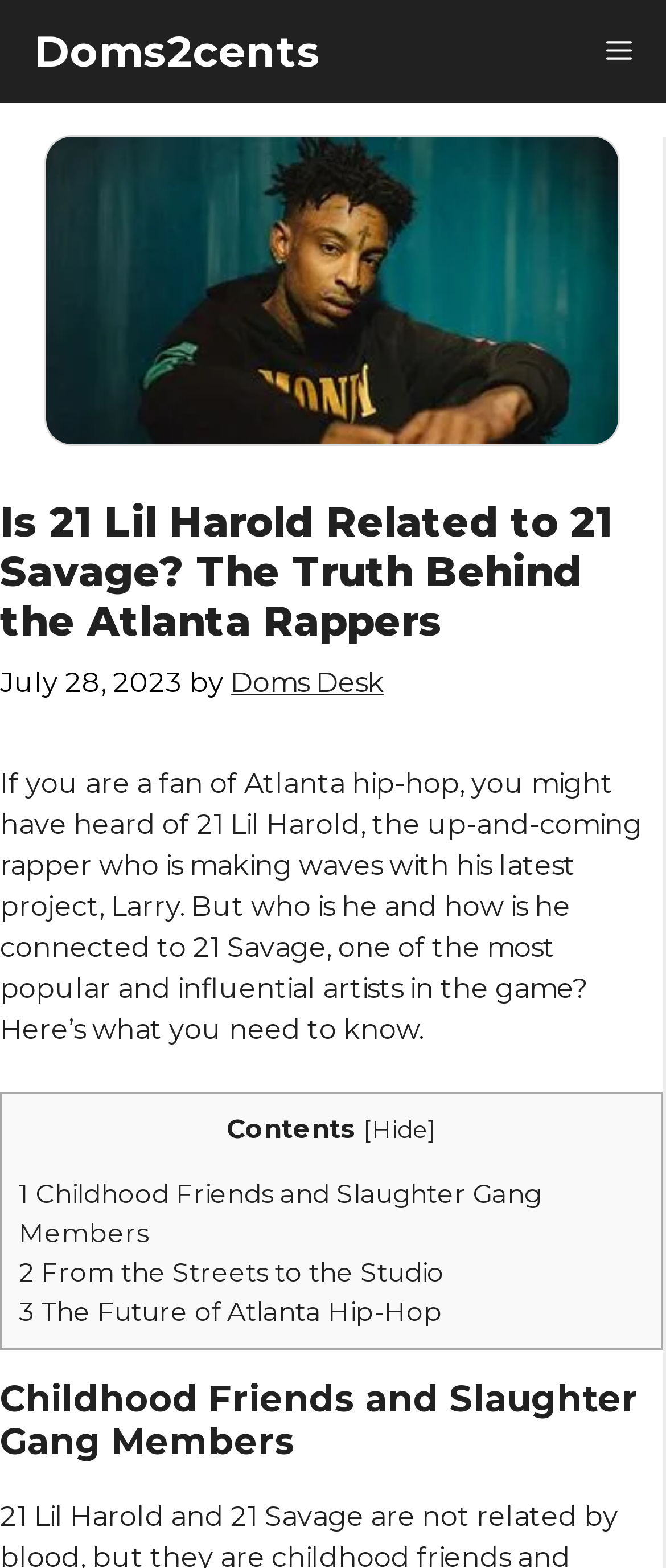Use a single word or phrase to answer the question: 
What is the date of the article?

July 28, 2023